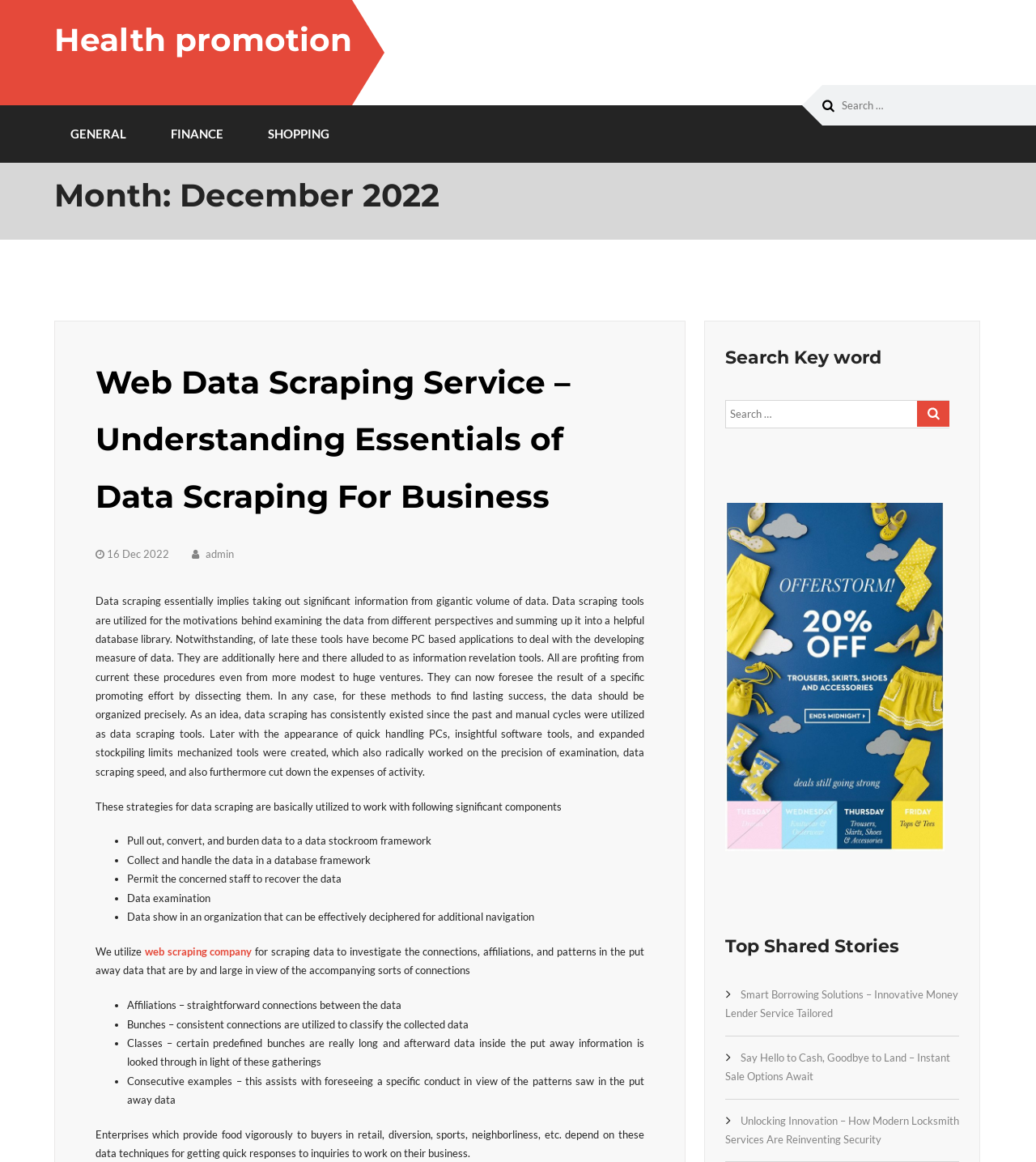Please give a one-word or short phrase response to the following question: 
What is the purpose of the search box?

Search for data